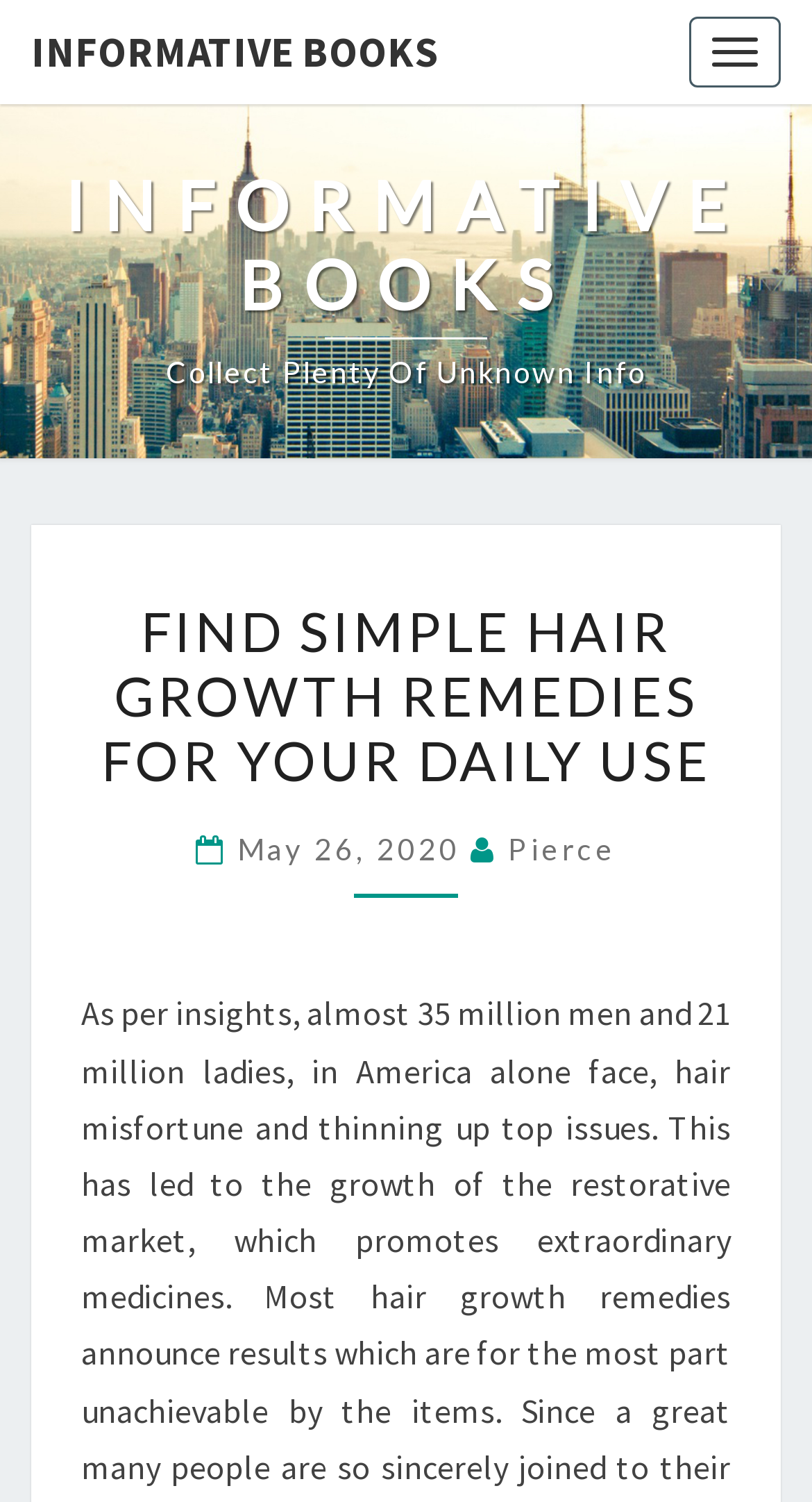How many sections are there in the main content?
Please give a detailed and thorough answer to the question, covering all relevant points.

I analyzed the webpage structure and found three main sections: a heading 'FIND SIMPLE HAIR GROWTH REMEDIES FOR YOUR DAILY USE', a heading ' May 26, 2020  Pierce', and a section below it. This suggests that there are three sections in the main content.